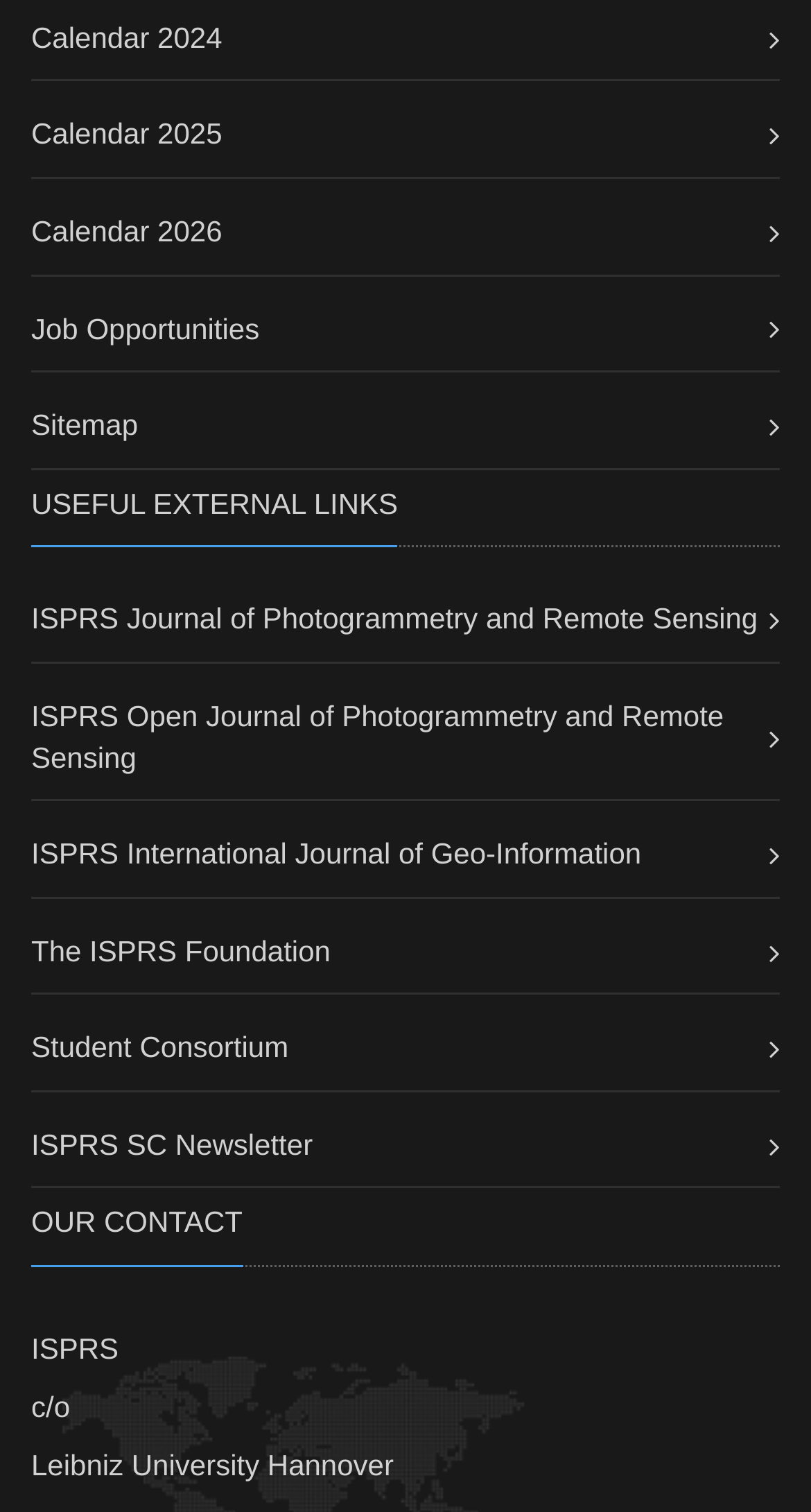Please provide a comprehensive response to the question based on the details in the image: How many headings are there on the webpage?

I counted the number of elements with the type 'heading', which are 11 in total, including 'Calendar 2024', 'Calendar 2025', 'Calendar 2026', 'Job Opportunities', 'Sitemap', 'USEFUL EXTERNAL LINKS', 'ISPRS Journal of Photogrammetry and Remote Sensing', 'ISPRS Open Journal of Photogrammetry and Remote Sensing', 'ISPRS International Journal of Geo-Information', 'The ISPRS Foundation', and 'OUR CONTACT'.